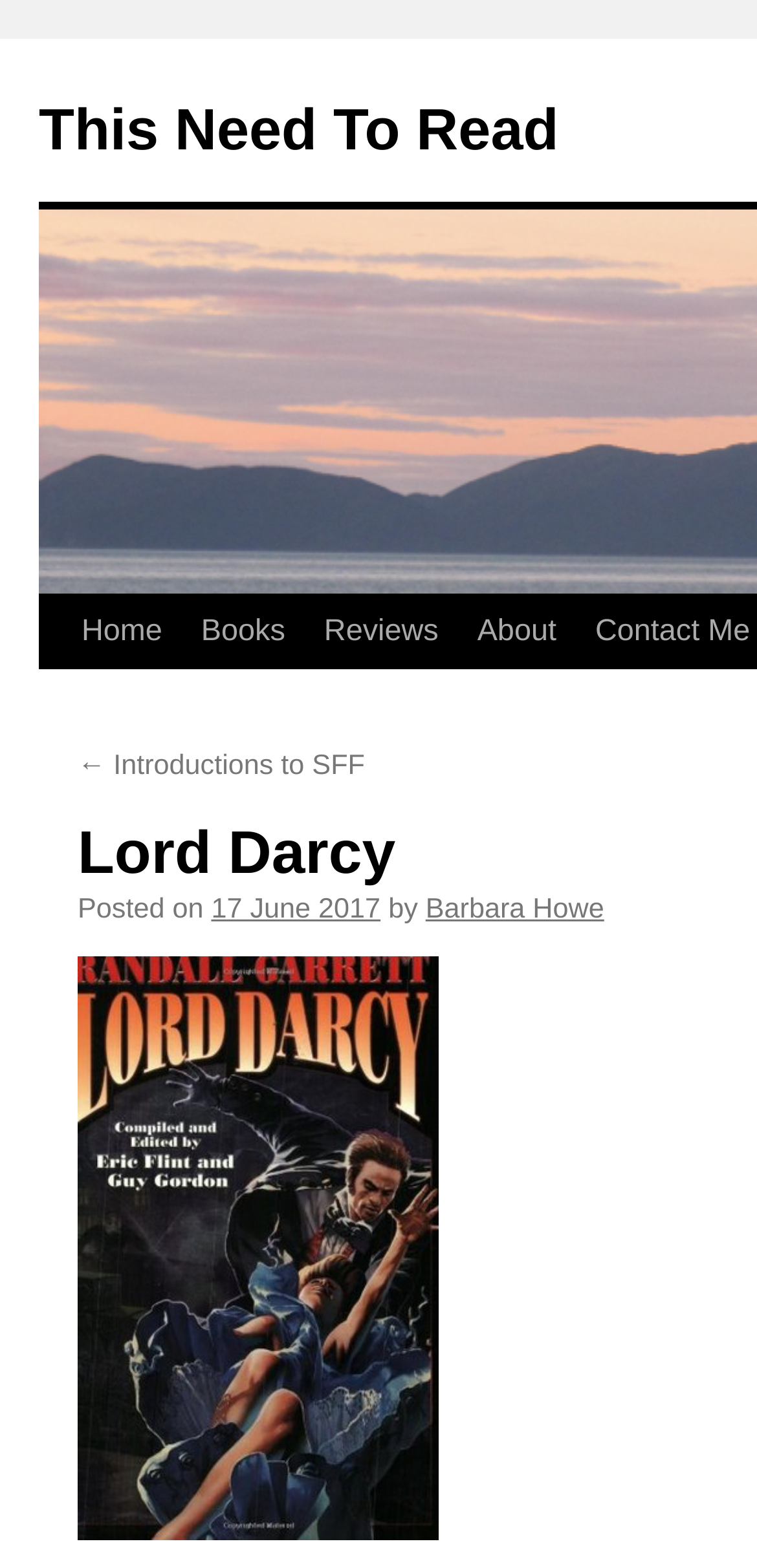Identify the bounding box coordinates for the UI element described as follows: "This Need To Read". Ensure the coordinates are four float numbers between 0 and 1, formatted as [left, top, right, bottom].

[0.051, 0.063, 0.738, 0.104]